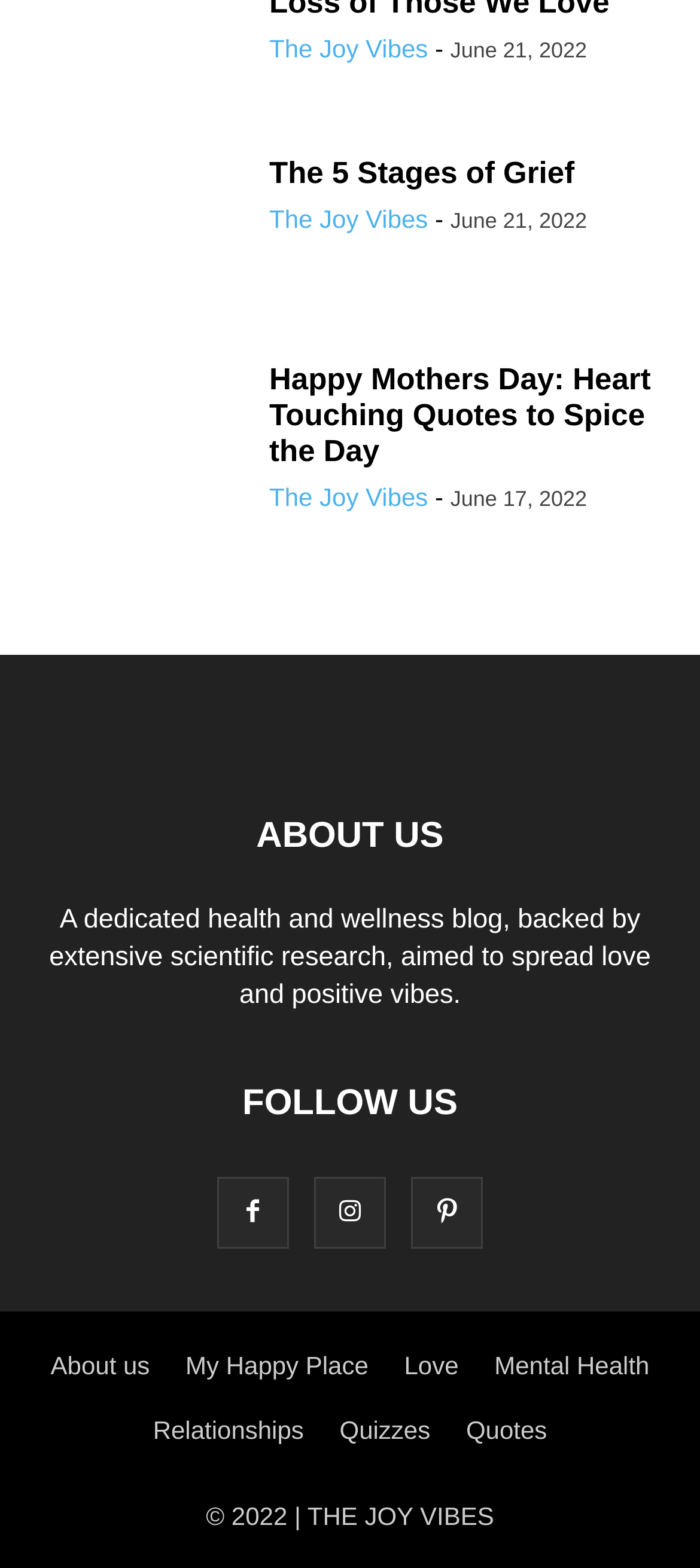Determine the bounding box coordinates of the element's region needed to click to follow the instruction: "Read 'The 5 Stages of Grief'". Provide these coordinates as four float numbers between 0 and 1, formatted as [left, top, right, bottom].

[0.385, 0.099, 0.962, 0.122]